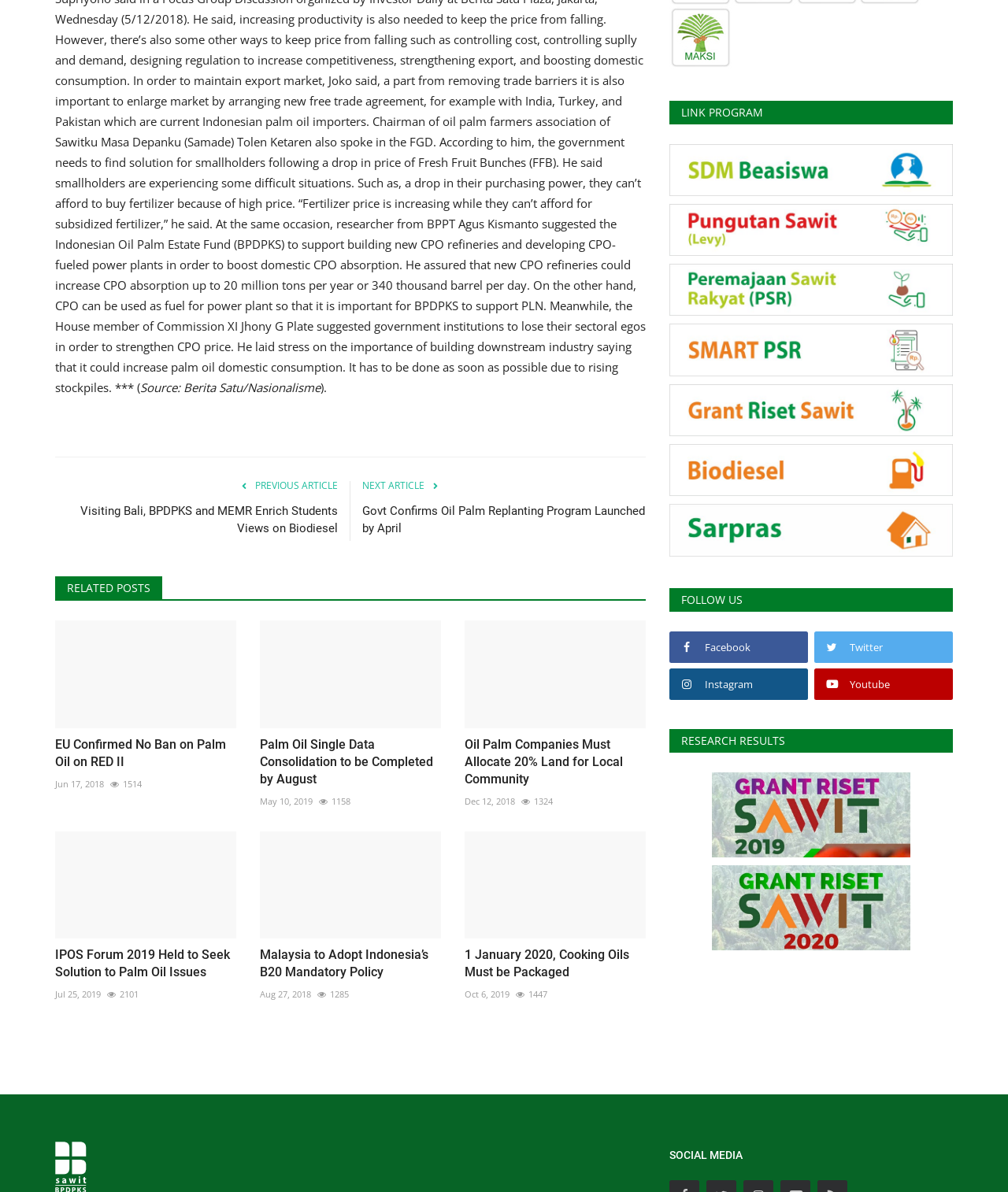Please determine the bounding box coordinates of the element's region to click for the following instruction: "Click on 'EU Confirmed No Ban on Palm Oil on RED II'".

[0.055, 0.617, 0.234, 0.646]